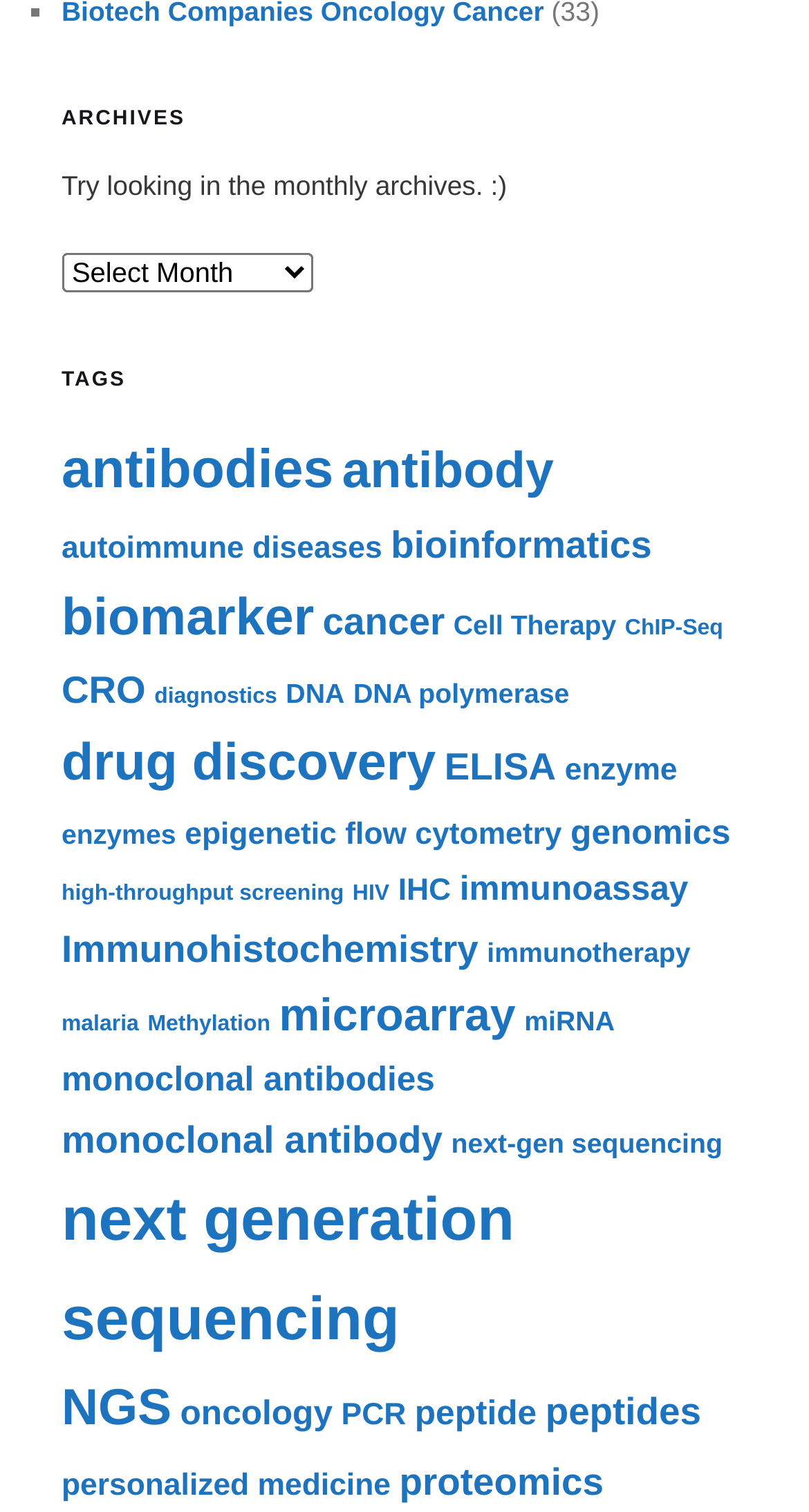Could you please study the image and provide a detailed answer to the question:
What is the position of the 'bioinformatics' link?

By comparing the y1, y2 coordinates of the links, I found that the 'bioinformatics' link has a higher y1 value than the 'antibody' link, indicating that it is positioned below the 'antibody' link.